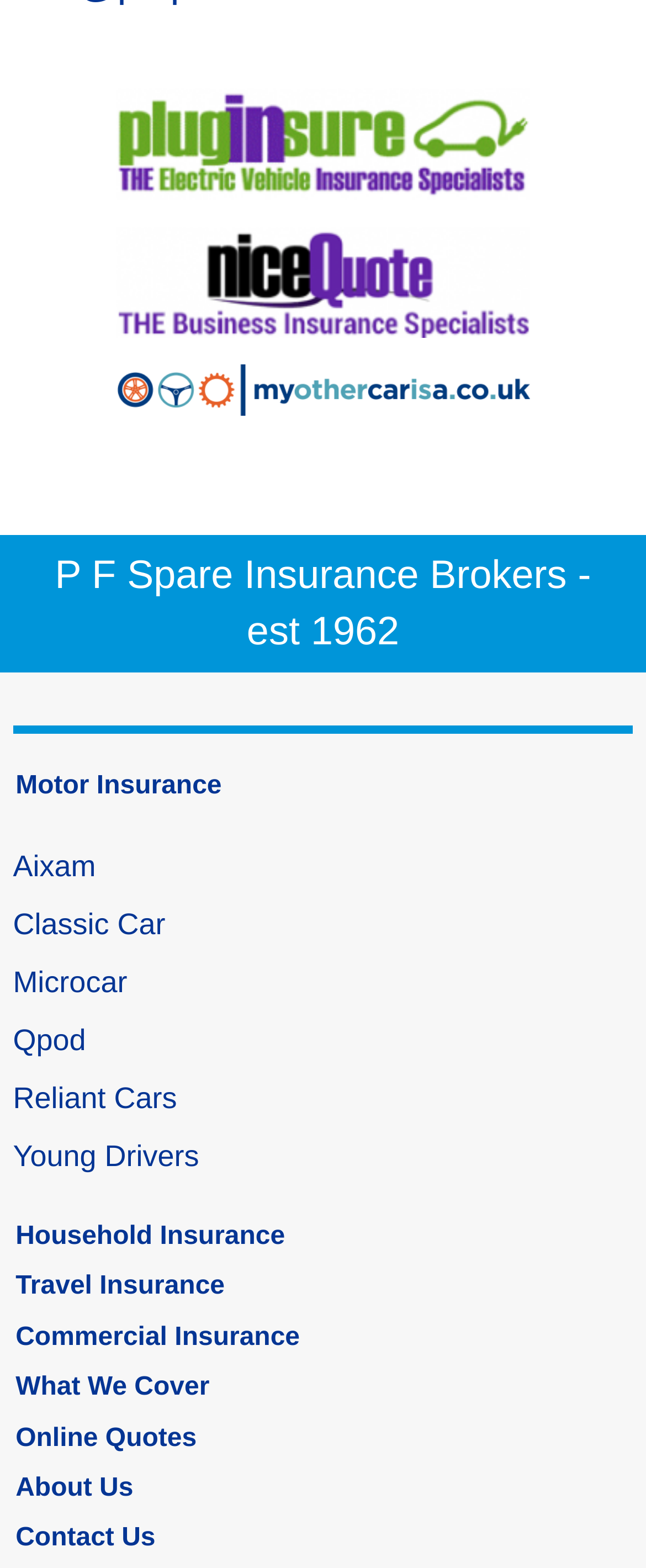Identify the bounding box coordinates for the element you need to click to achieve the following task: "View Motor Insurance". Provide the bounding box coordinates as four float numbers between 0 and 1, in the form [left, top, right, bottom].

[0.02, 0.485, 0.98, 0.517]